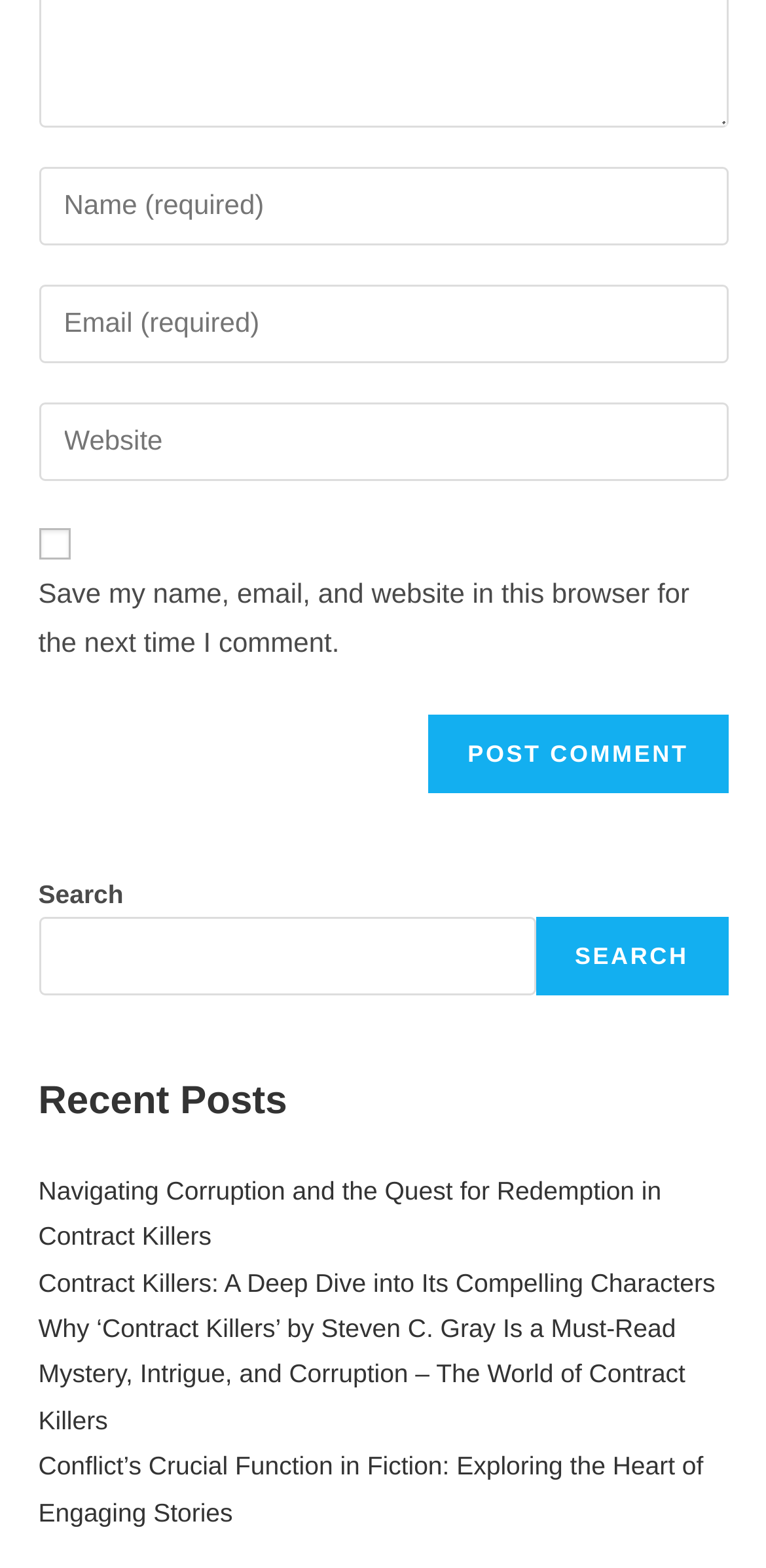Show the bounding box coordinates for the HTML element as described: "The Centers for Advanced Orthopaedics".

None